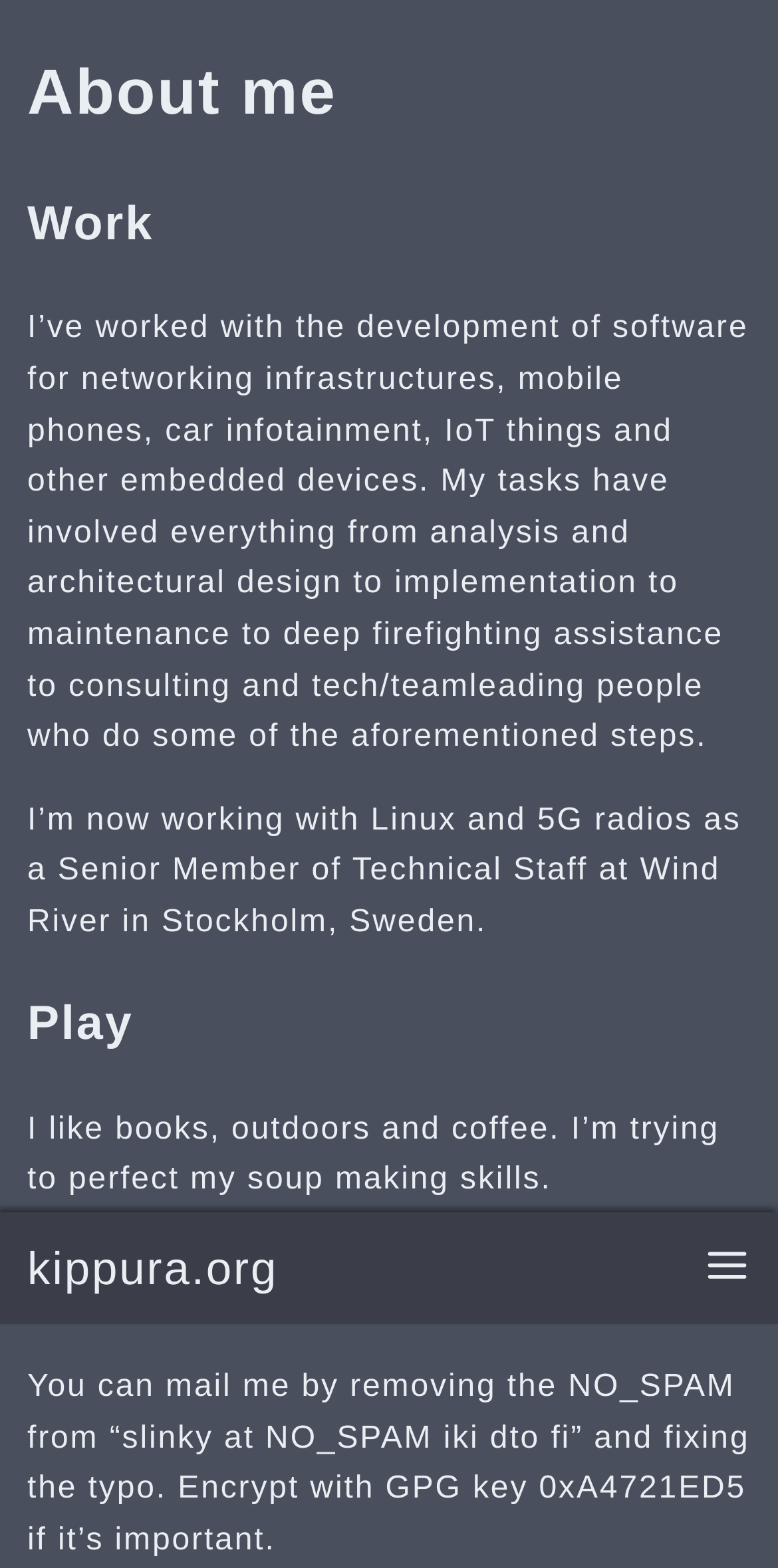What type of devices has the author worked with?
Please use the image to provide an in-depth answer to the question.

I read the text under the 'Work' heading, which mentions 'I’ve worked with the development of software for networking infrastructures, mobile phones, car infotainment, IoT things and other embedded devices.'